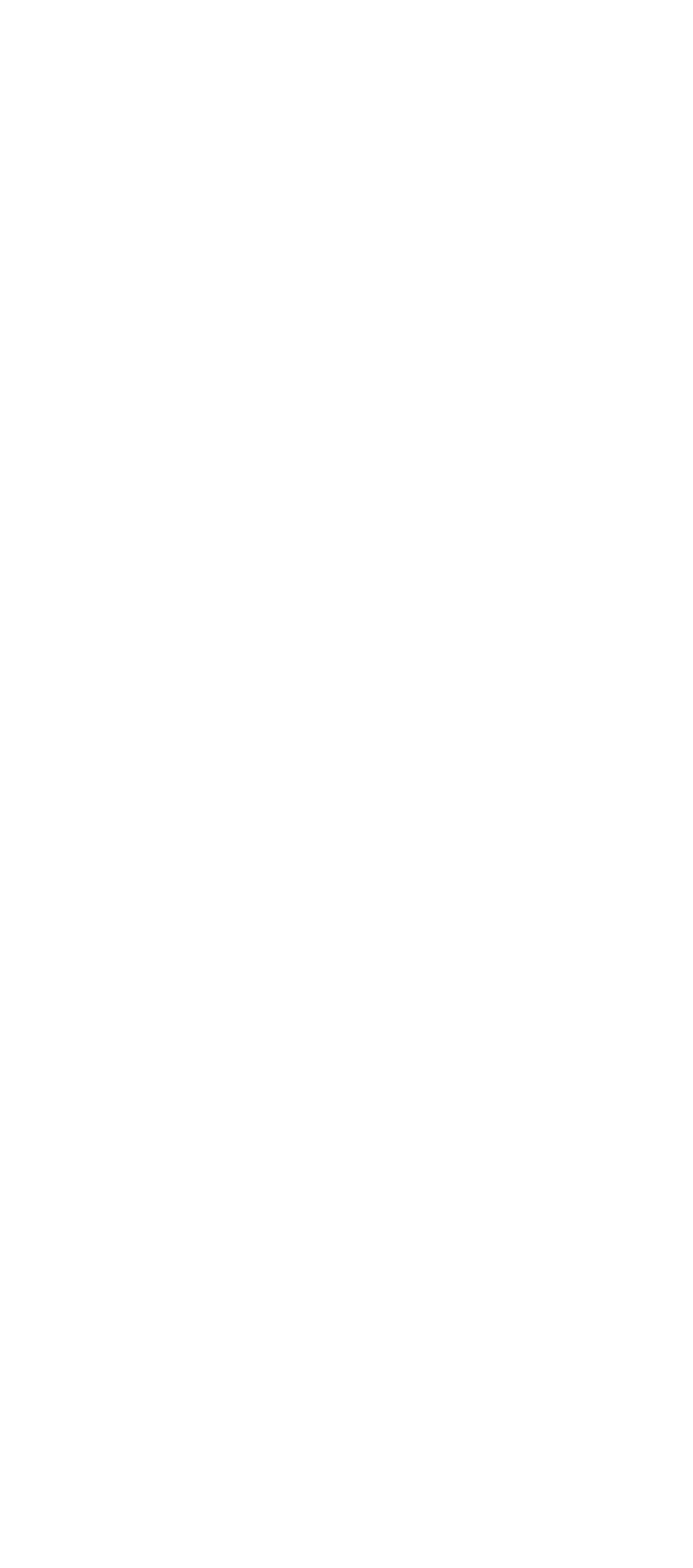Locate the bounding box coordinates of the element to click to perform the following action: 'Contact the website'. The coordinates should be given as four float values between 0 and 1, in the form of [left, top, right, bottom].

[0.044, 0.817, 0.158, 0.84]